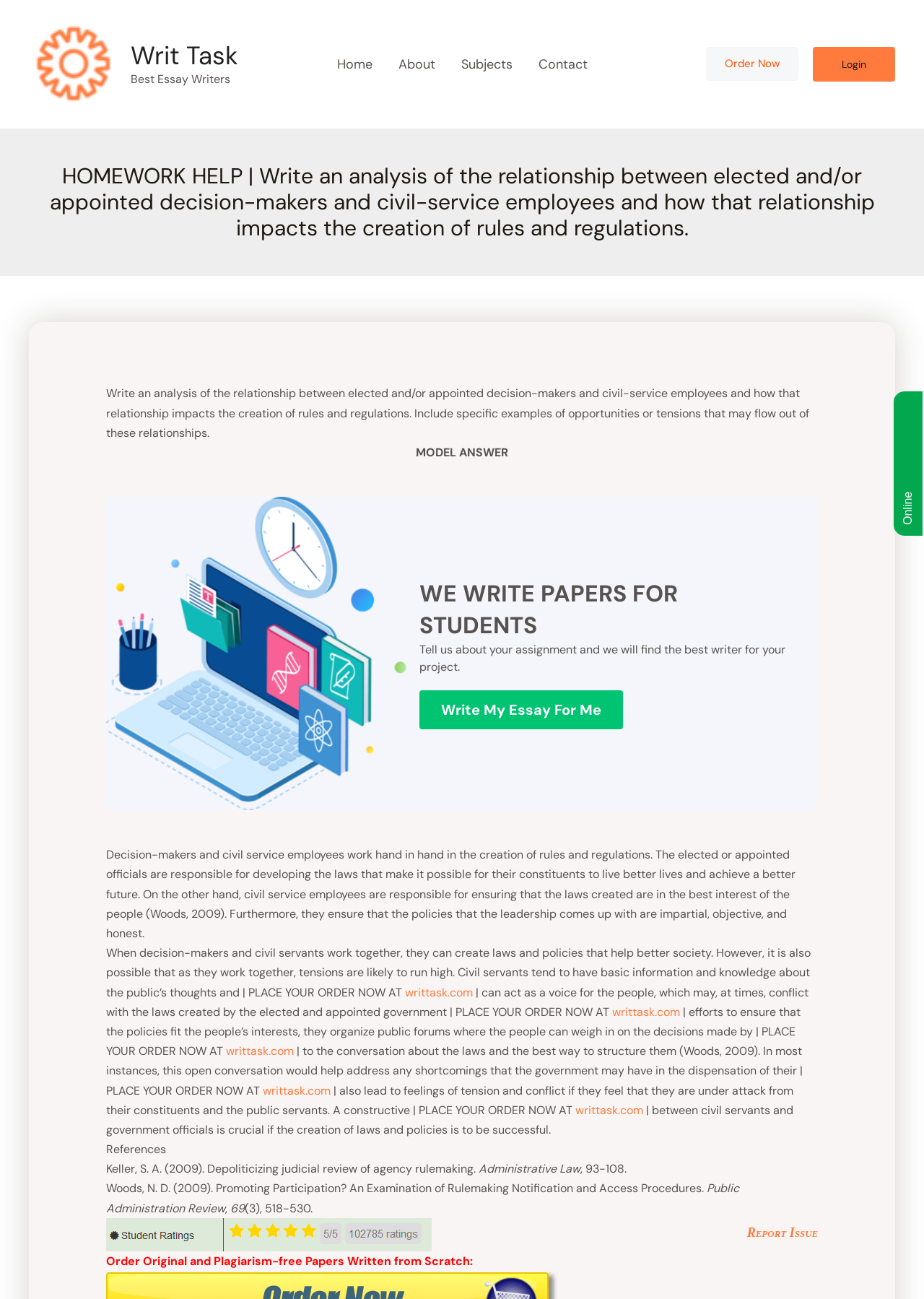Please answer the following question using a single word or phrase: 
What is the role of civil servants according to the analysis?

Ensuring laws are in the best interest of the people